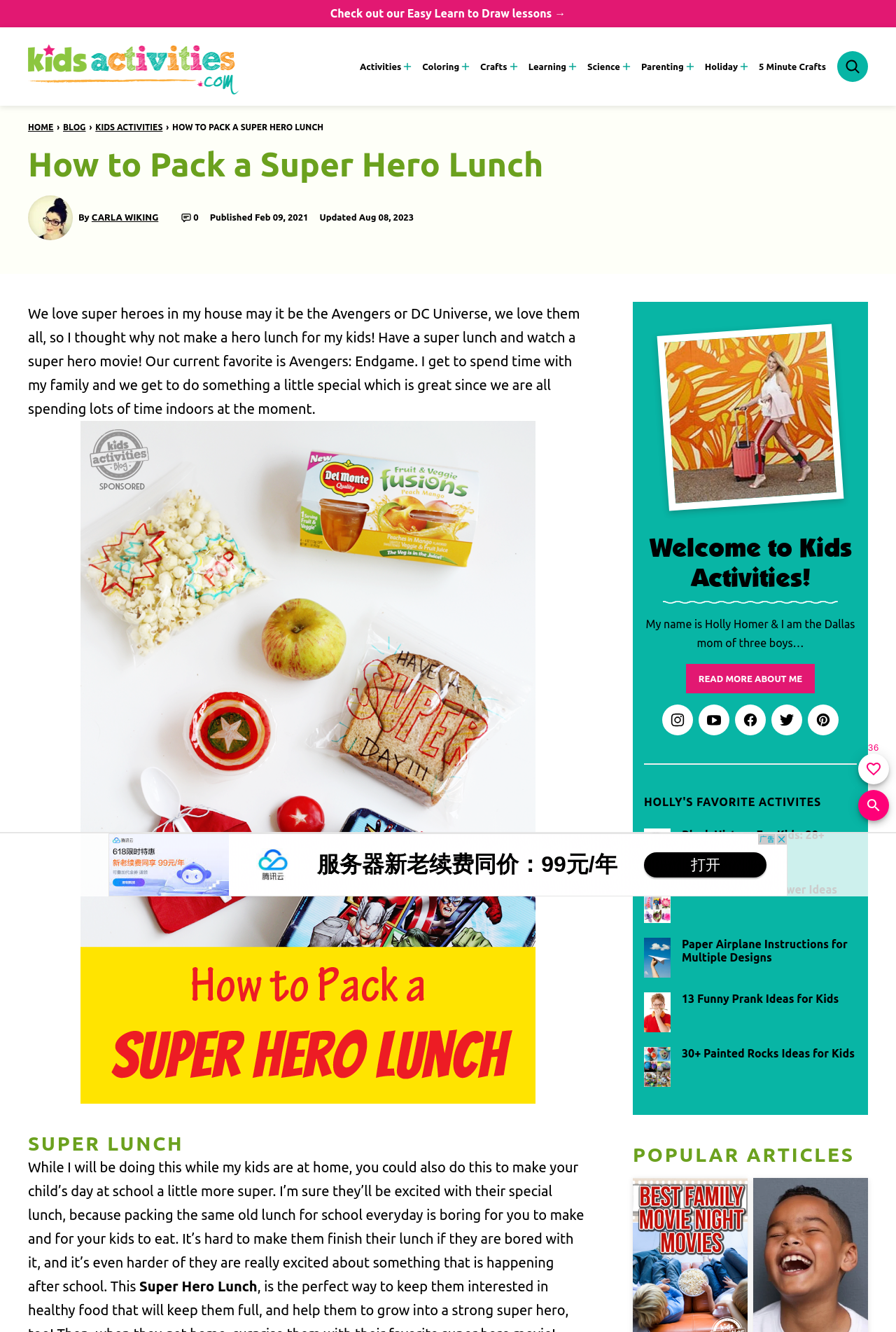What is the author's name of the article?
Based on the image, give a one-word or short phrase answer.

CARLA WIKING